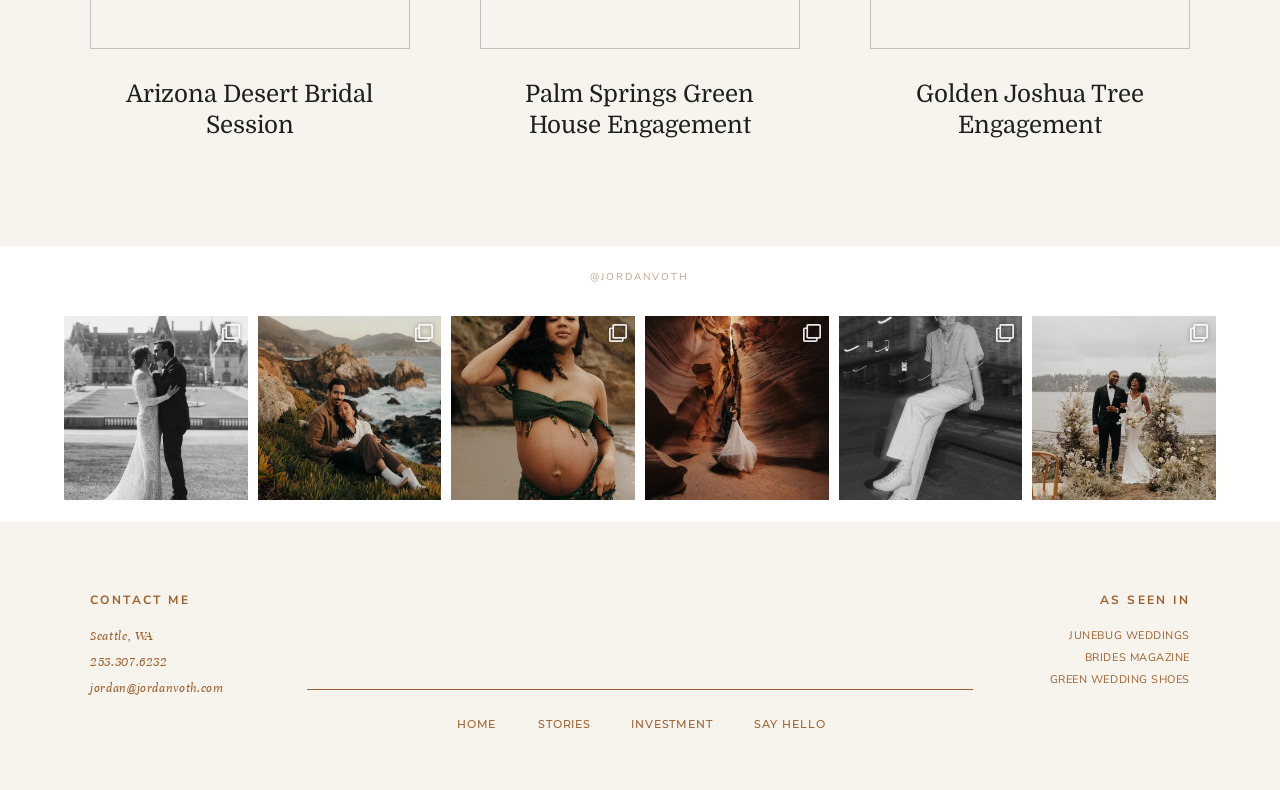Please identify the coordinates of the bounding box that should be clicked to fulfill this instruction: "Go to the 'HOME' page".

[0.357, 0.908, 0.388, 0.926]